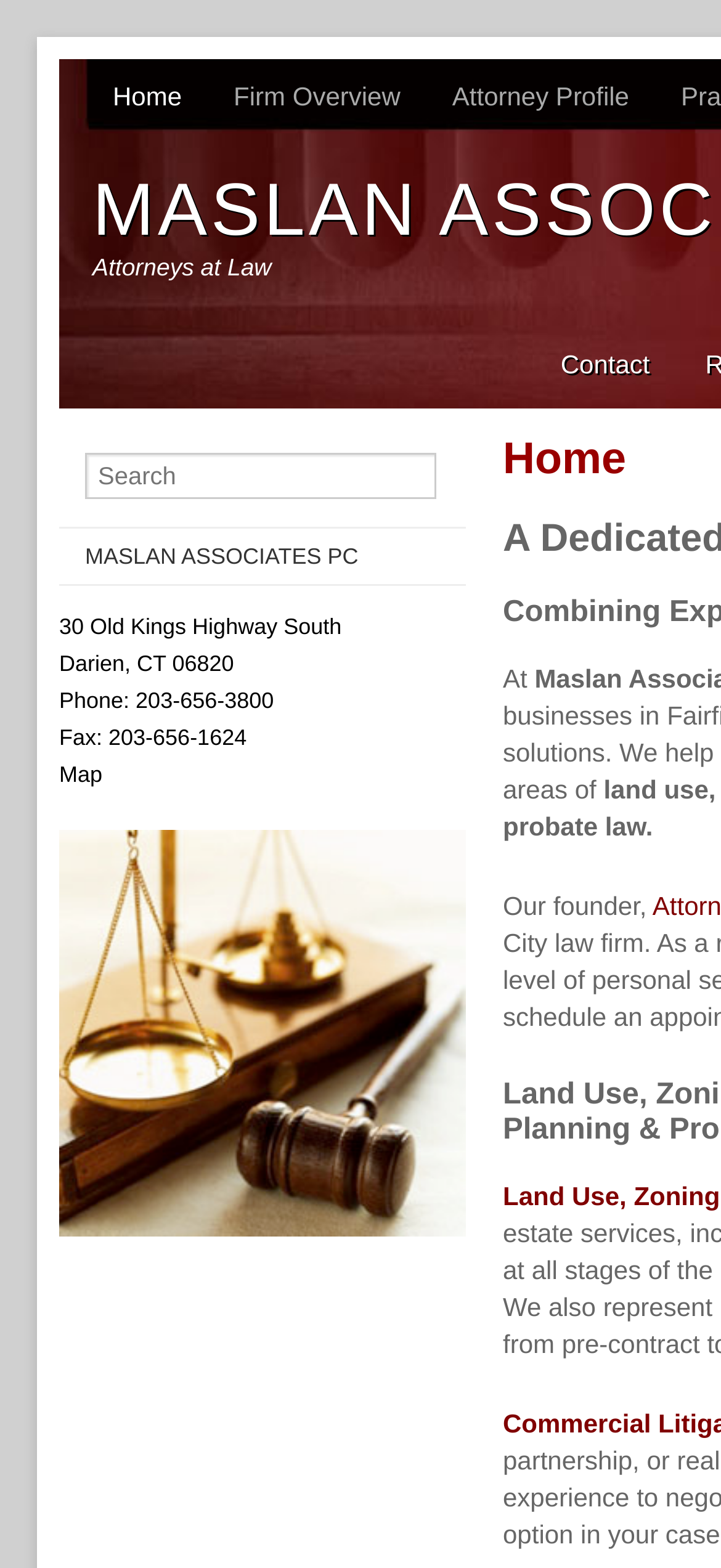Provide your answer to the question using just one word or phrase: What is the address of Maslan Associates PC?

30 Old Kings Highway South, Darien, CT 06820